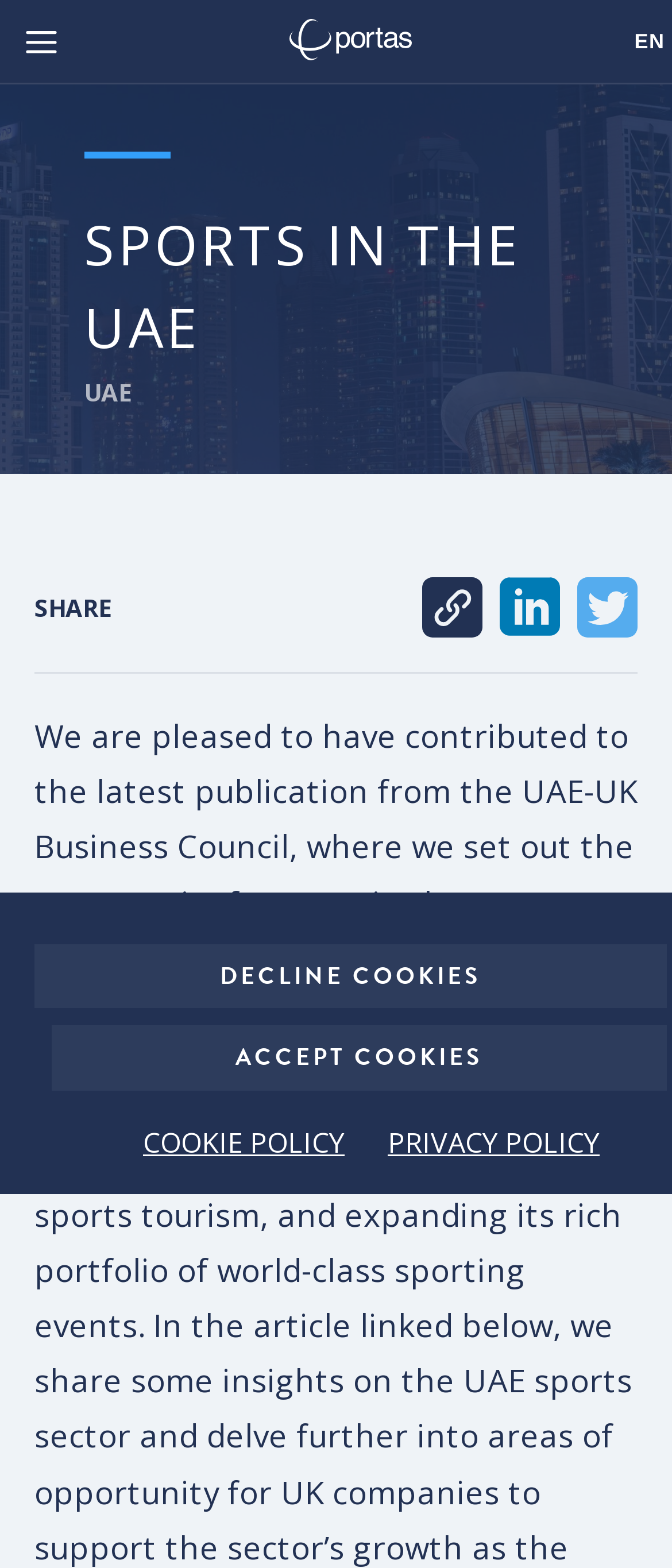Locate the bounding box coordinates of the UI element described by: "parent_node: EN". Provide the coordinates as four float numbers between 0 and 1, formatted as [left, top, right, bottom].

[0.0, 0.0, 0.123, 0.053]